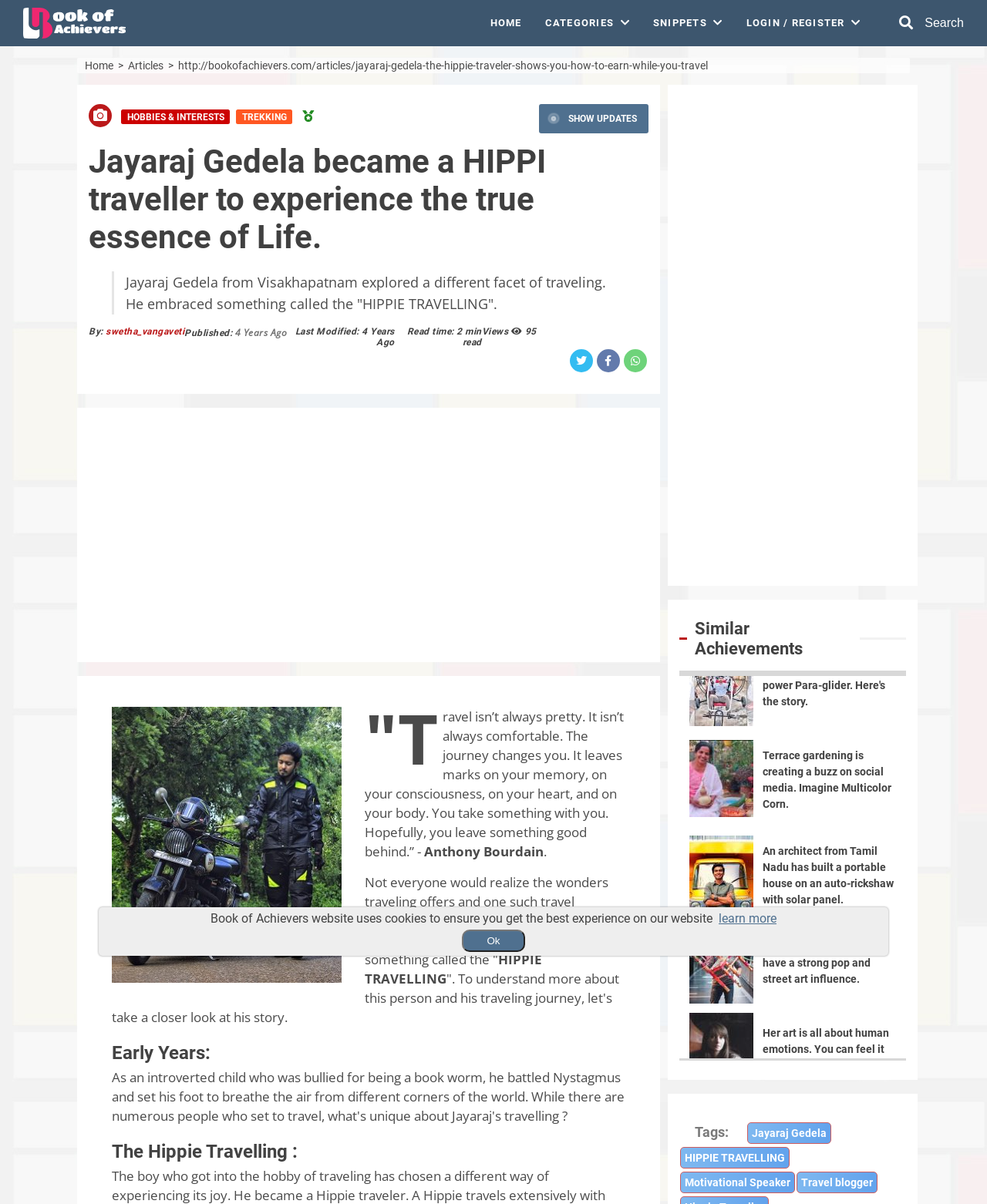What is Jayaraj Gedela's profession?
Please interpret the details in the image and answer the question thoroughly.

I found this answer by looking at the text near the bottom of the page, where it says 'Jayaraj Gedela HIPPIE TRAVELLING Motivational Speaker Travel blogger'. This suggests that Jayaraj Gedela is a travel blogger, among other things.